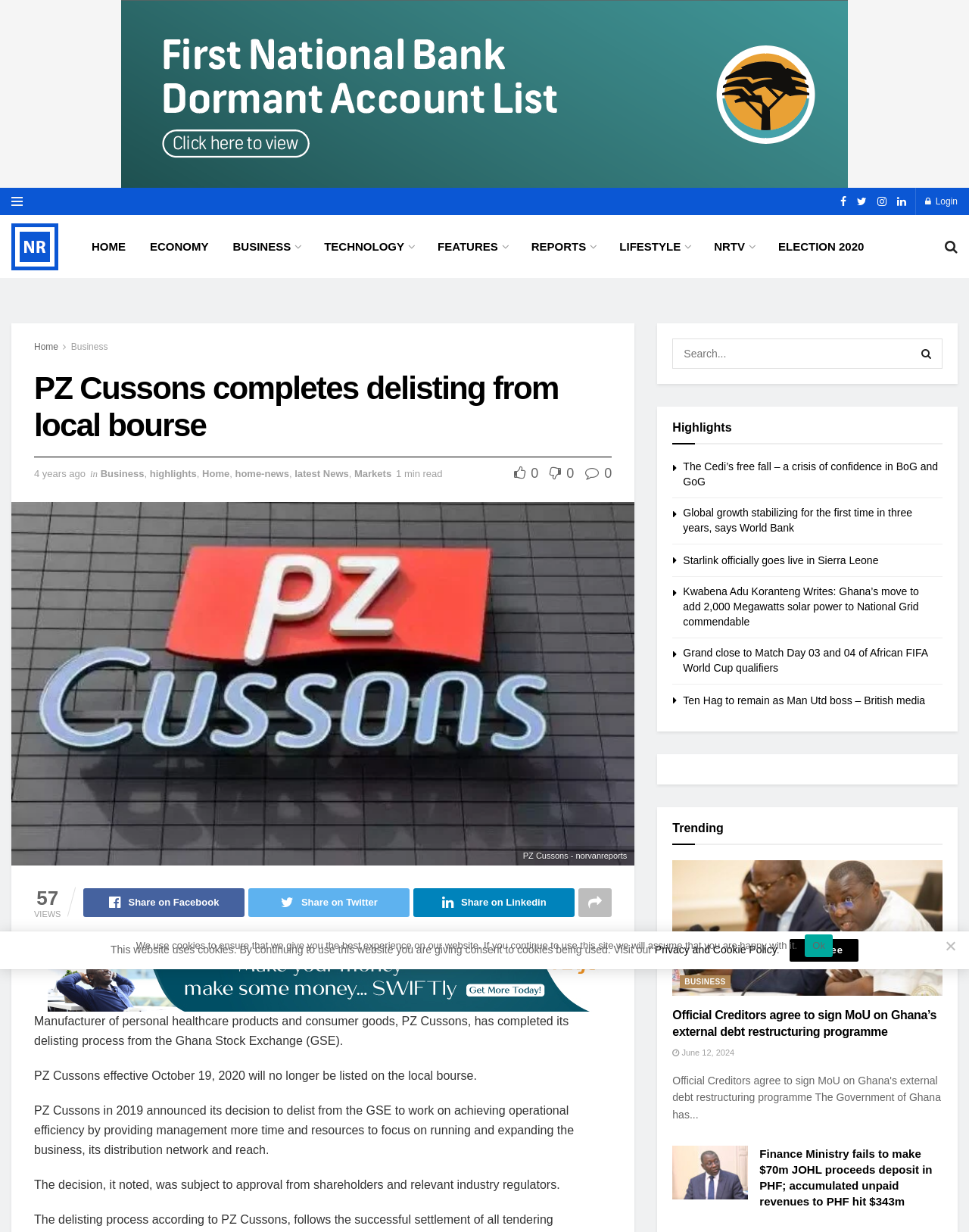Please provide a comprehensive response to the question below by analyzing the image: 
What is the reason for PZ Cussons' decision to delist from the GSE?

The answer can be found in the third paragraph of the article, which states 'PZ Cussons in 2019 announced its decision to delist from the GSE to work on achieving operational efficiency by providing management more time and resources to focus on running and expanding the business, its distribution network and reach.'